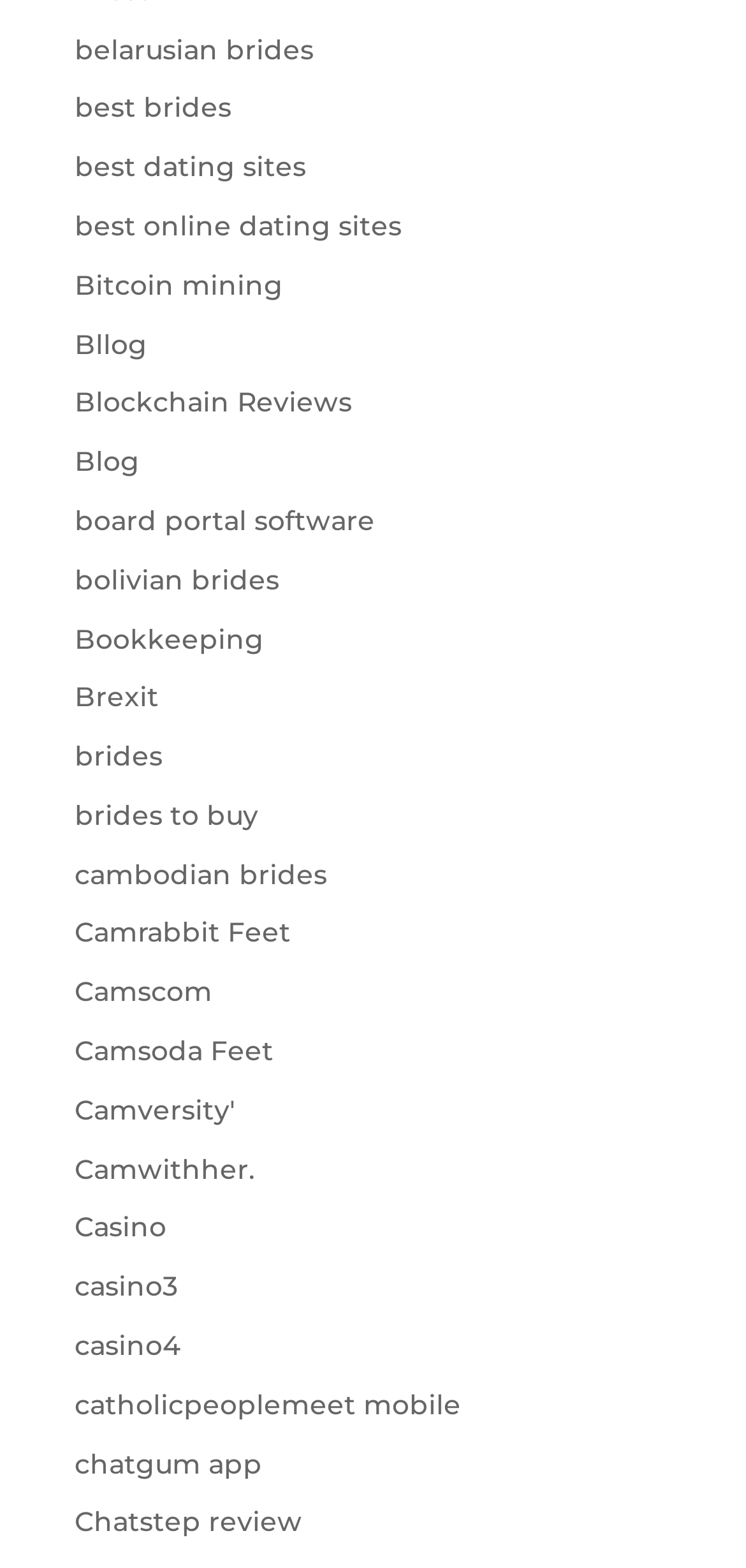Identify the bounding box for the UI element described as: "best online dating sites". Ensure the coordinates are four float numbers between 0 and 1, formatted as [left, top, right, bottom].

[0.1, 0.133, 0.538, 0.155]